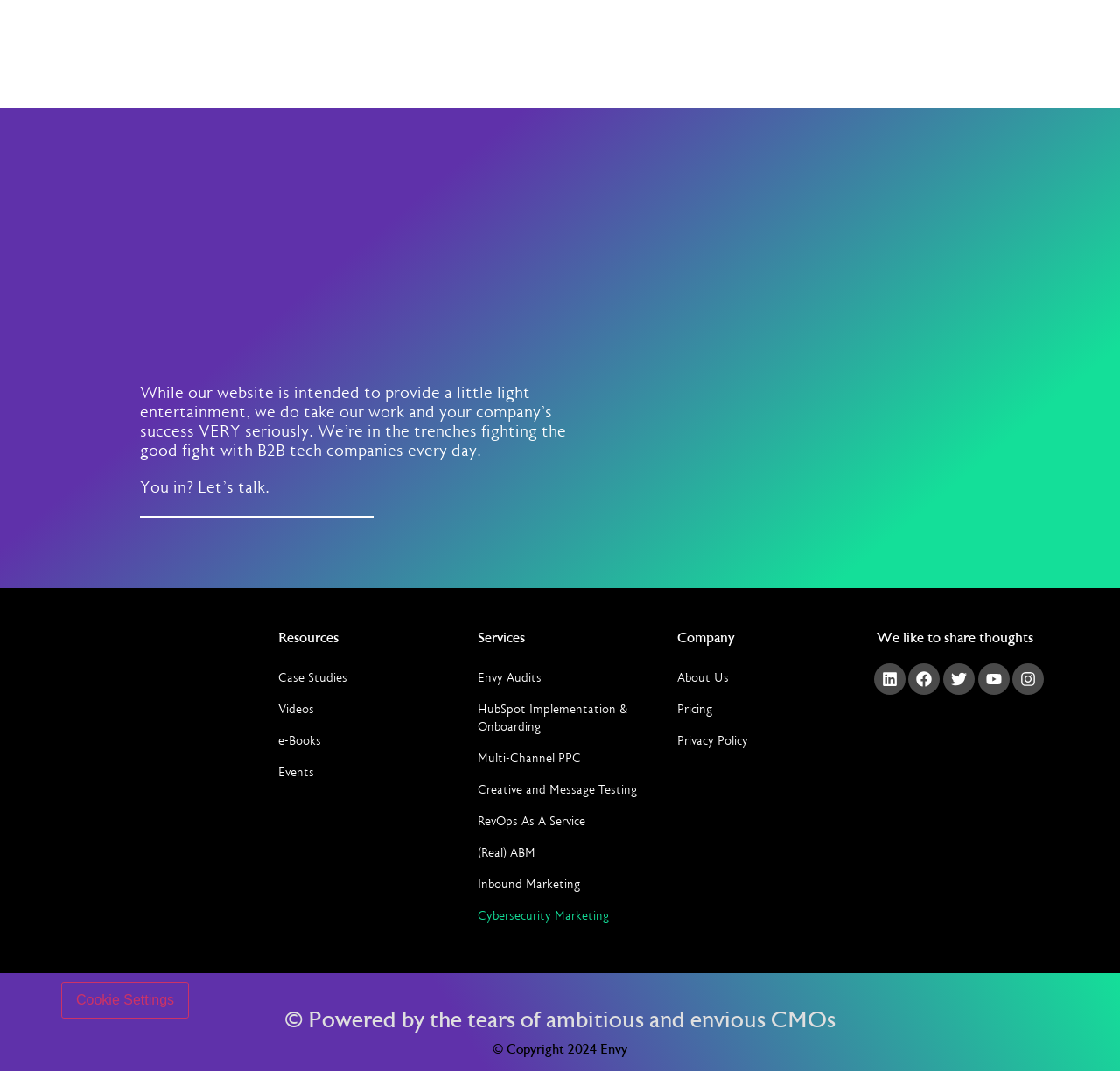What is the company's approach to work?
Please craft a detailed and exhaustive response to the question.

The company's approach to work is both serious and light-hearted, as stated in the introductory text 'While our website is intended to provide a little light entertainment, we do take our work and your company’s success VERY seriously'.